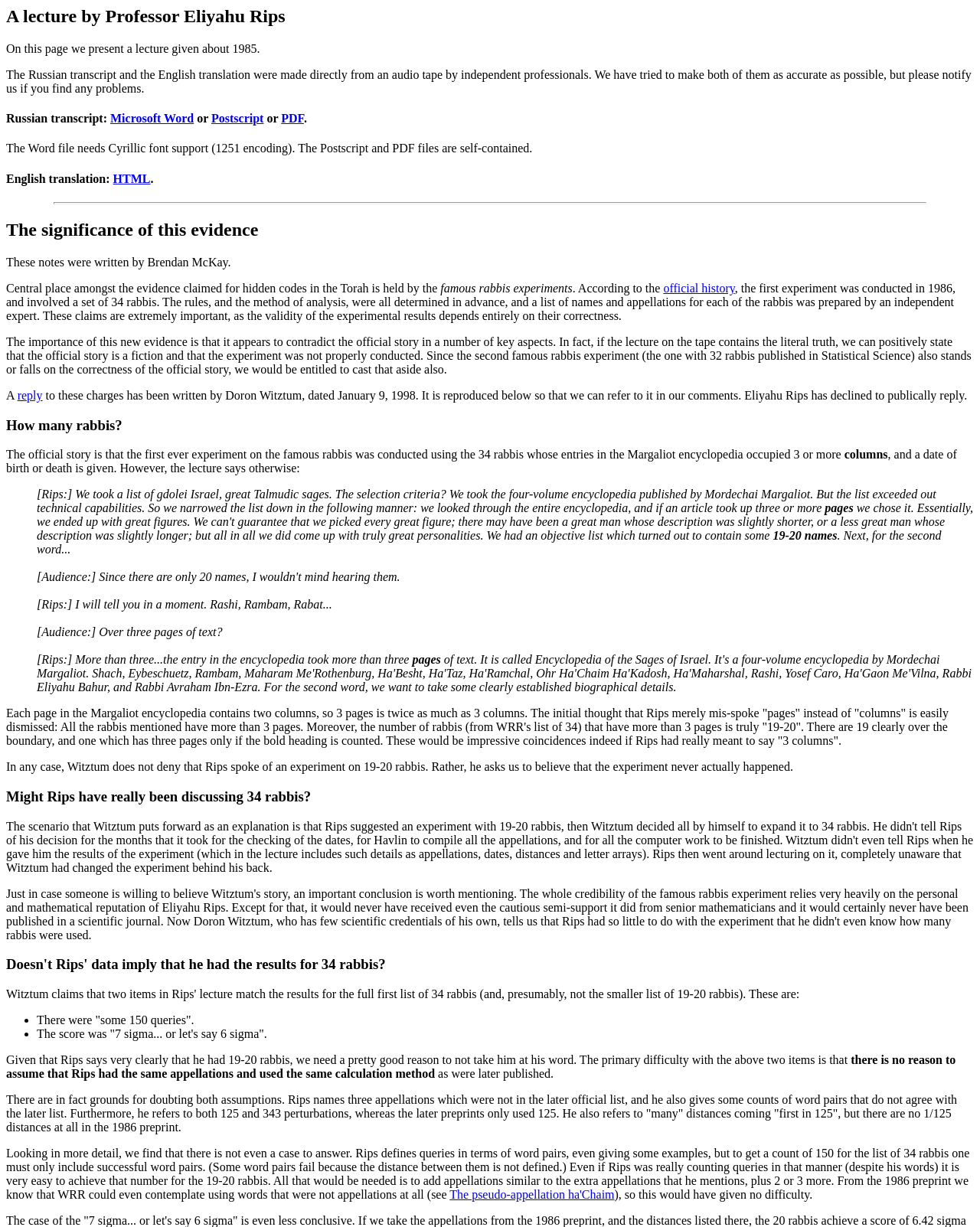Using the provided element description: "FACULTY", identify the bounding box coordinates. The coordinates should be four floats between 0 and 1 in the order [left, top, right, bottom].

None